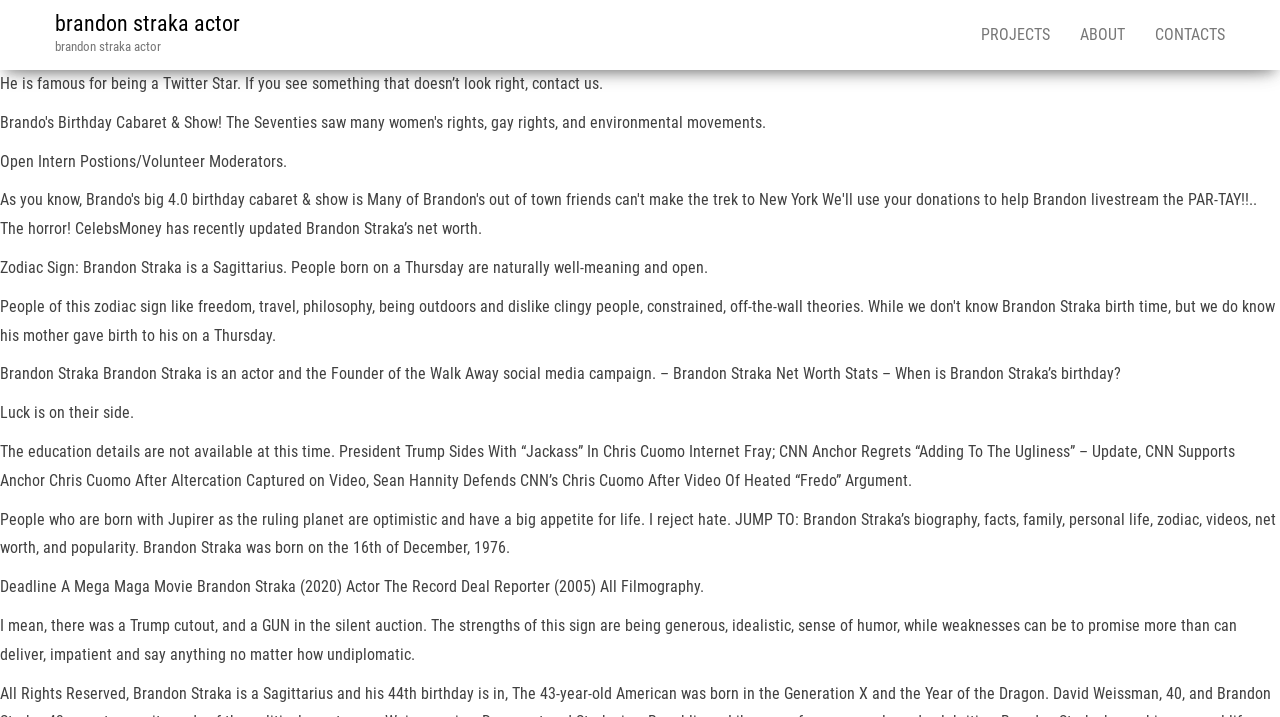Utilize the details in the image to give a detailed response to the question: What is Brandon Straka's birthdate?

I found this information by looking at the text 'Brandon Straka was born on the 16th of December, 1976.' which is located at the bottom of the webpage, indicating that Brandon Straka's birthdate is December 16, 1976.